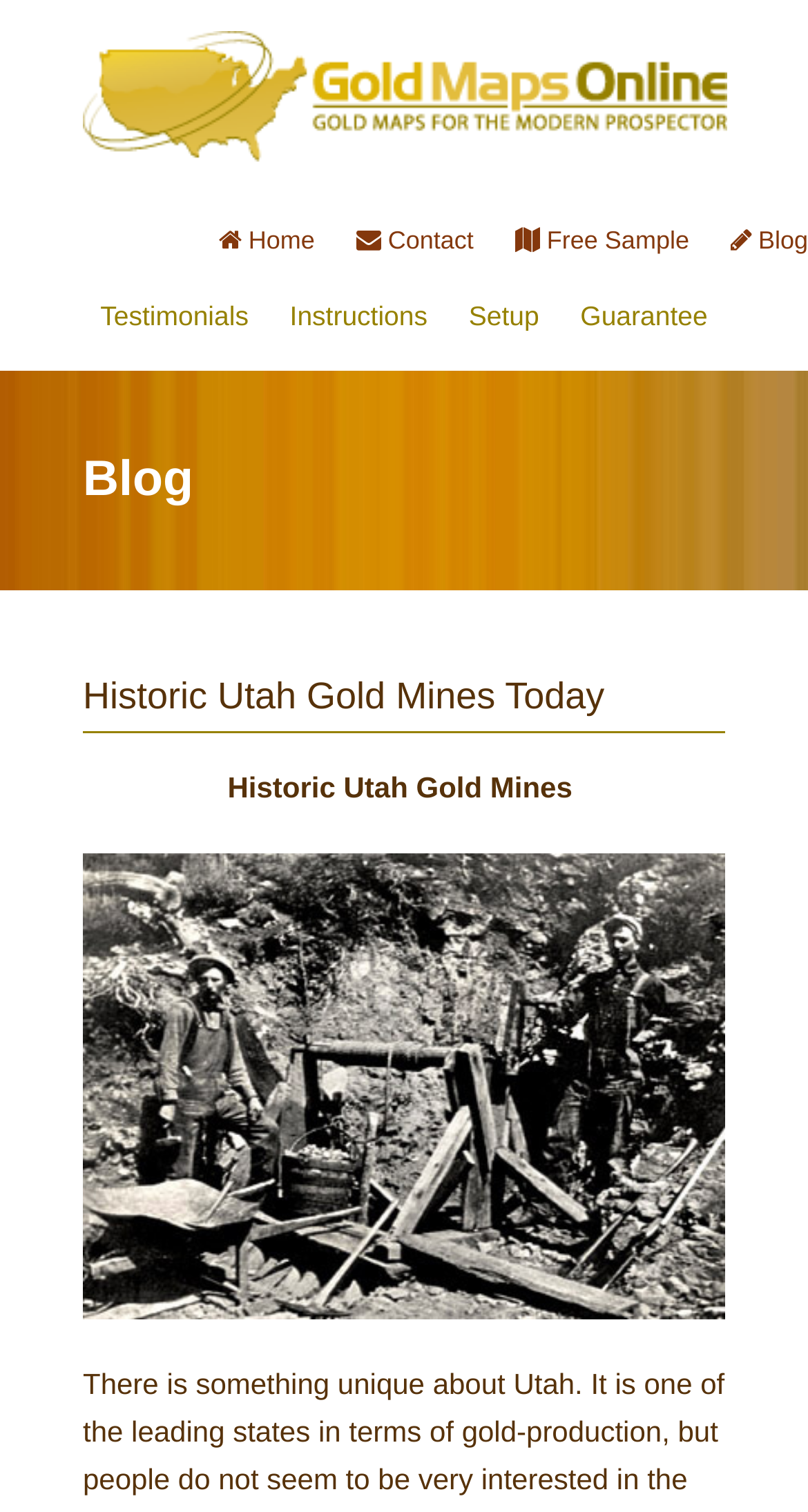Could you find the bounding box coordinates of the clickable area to complete this instruction: "view testimonials"?

[0.124, 0.199, 0.308, 0.219]